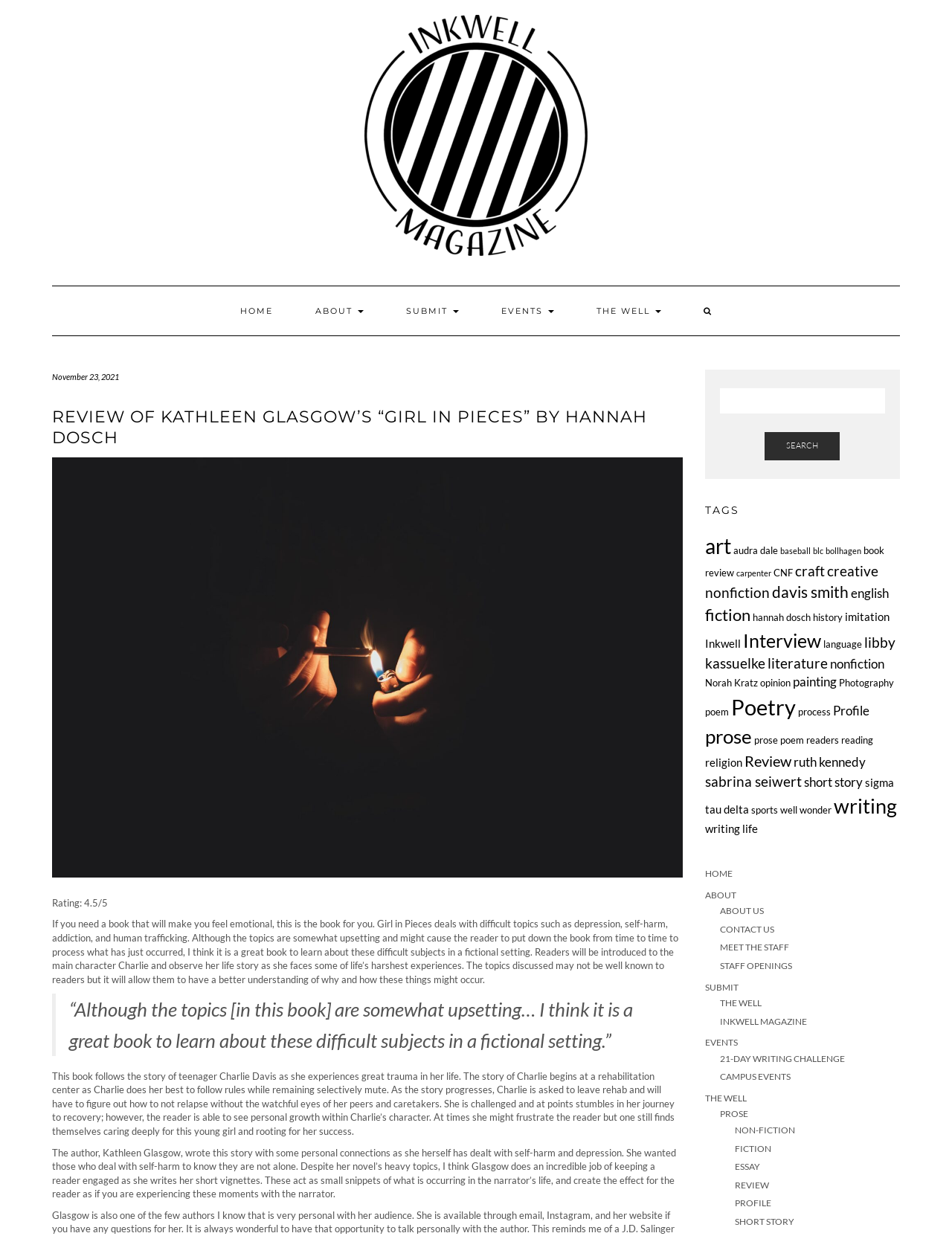Find the bounding box coordinates for the area you need to click to carry out the instruction: "Read the review of 'Girl in Pieces'". The coordinates should be four float numbers between 0 and 1, indicated as [left, top, right, bottom].

[0.055, 0.329, 0.717, 0.363]